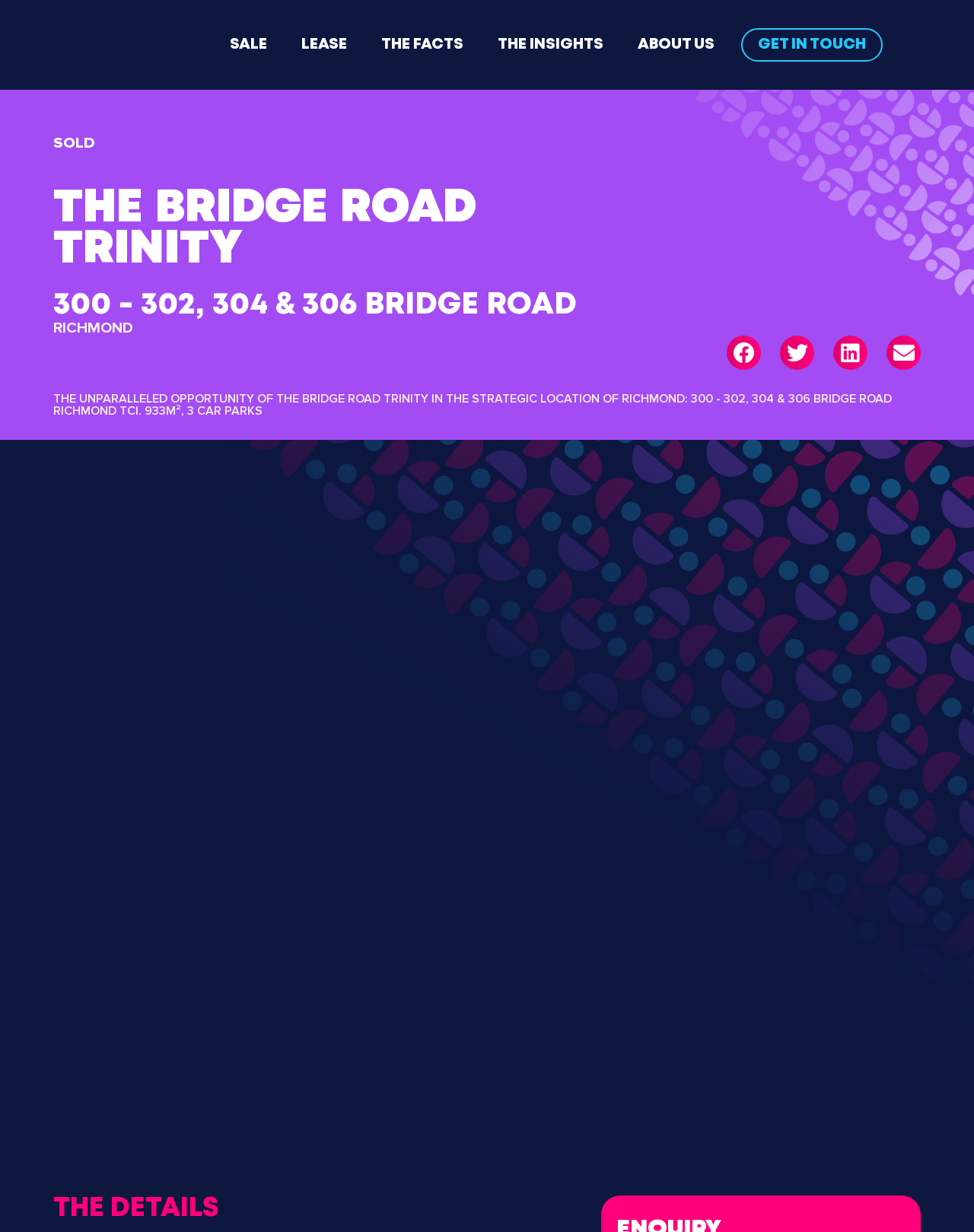What is the size of the property?
Give a detailed explanation using the information visible in the image.

I obtained the answer by analyzing the same StaticText element as before, which mentions the size of the property as 933m².